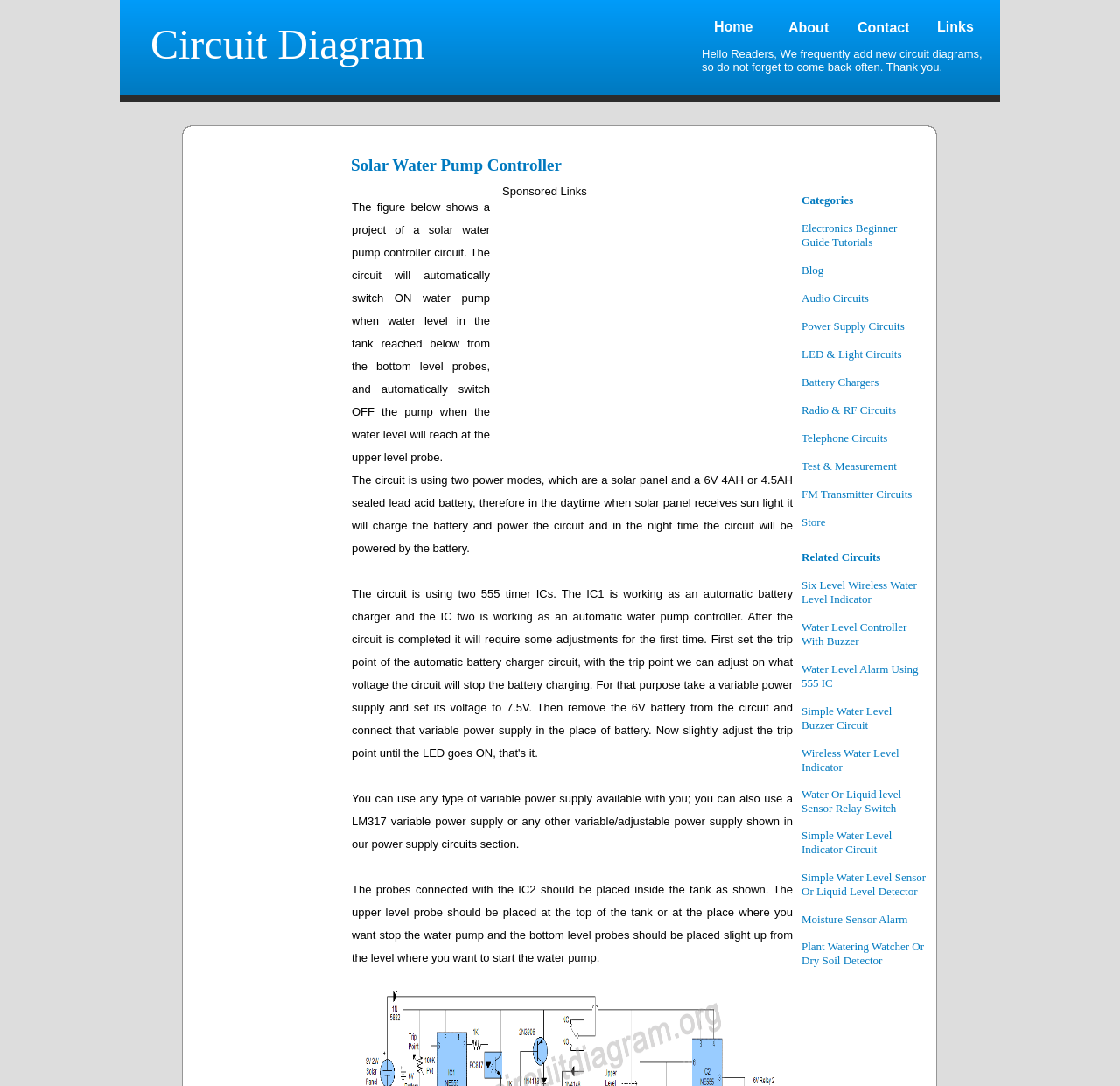Please give a succinct answer to the question in one word or phrase:
How many power modes does the circuit use?

Two